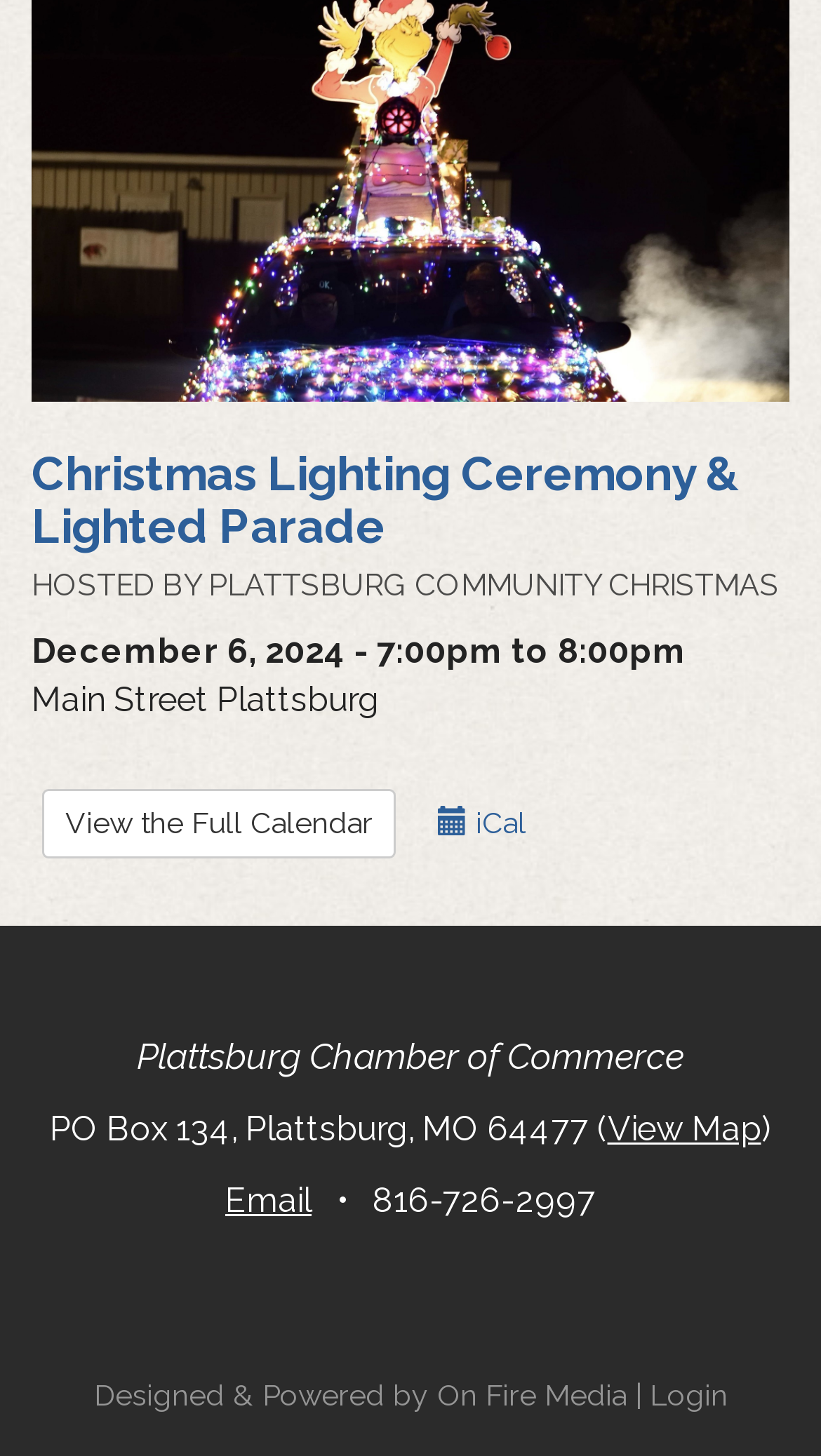Please provide a comprehensive response to the question below by analyzing the image: 
What is the location of the Christmas Lighting Ceremony?

I found the location by reading the text 'Main Street Plattsburg' which is located below the time range '7:00pm to 8:00pm'.